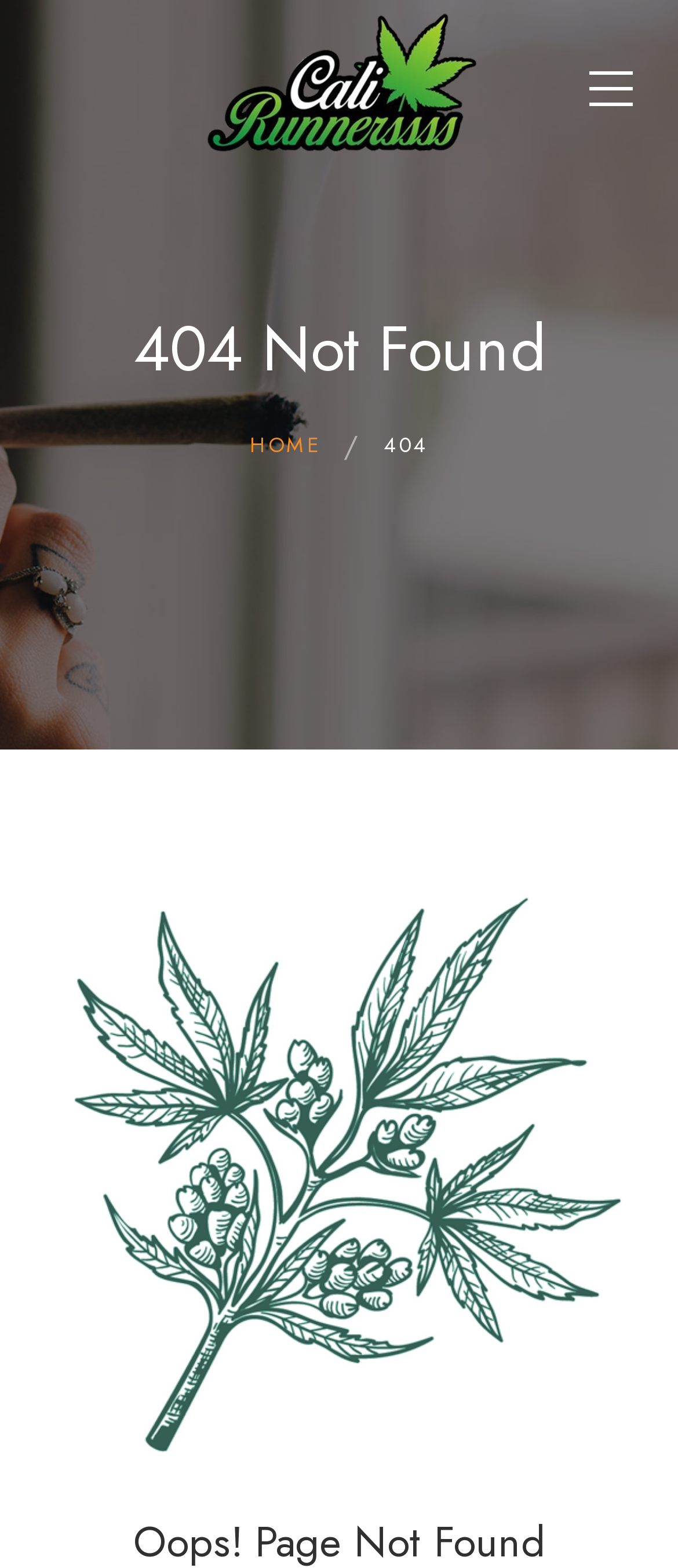Find the primary header on the webpage and provide its text.

404 Not Found